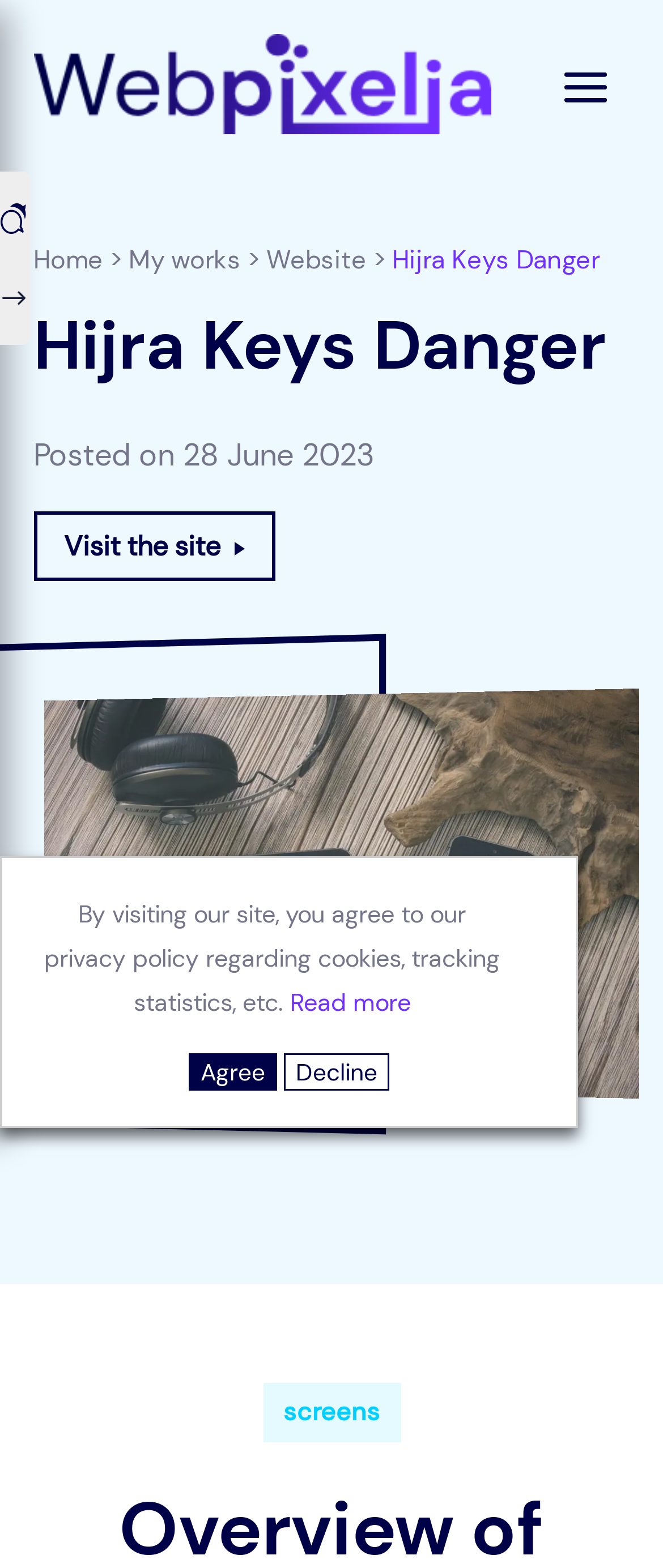What is the date of the posted article?
Based on the image, answer the question with a single word or brief phrase.

28 June 2023